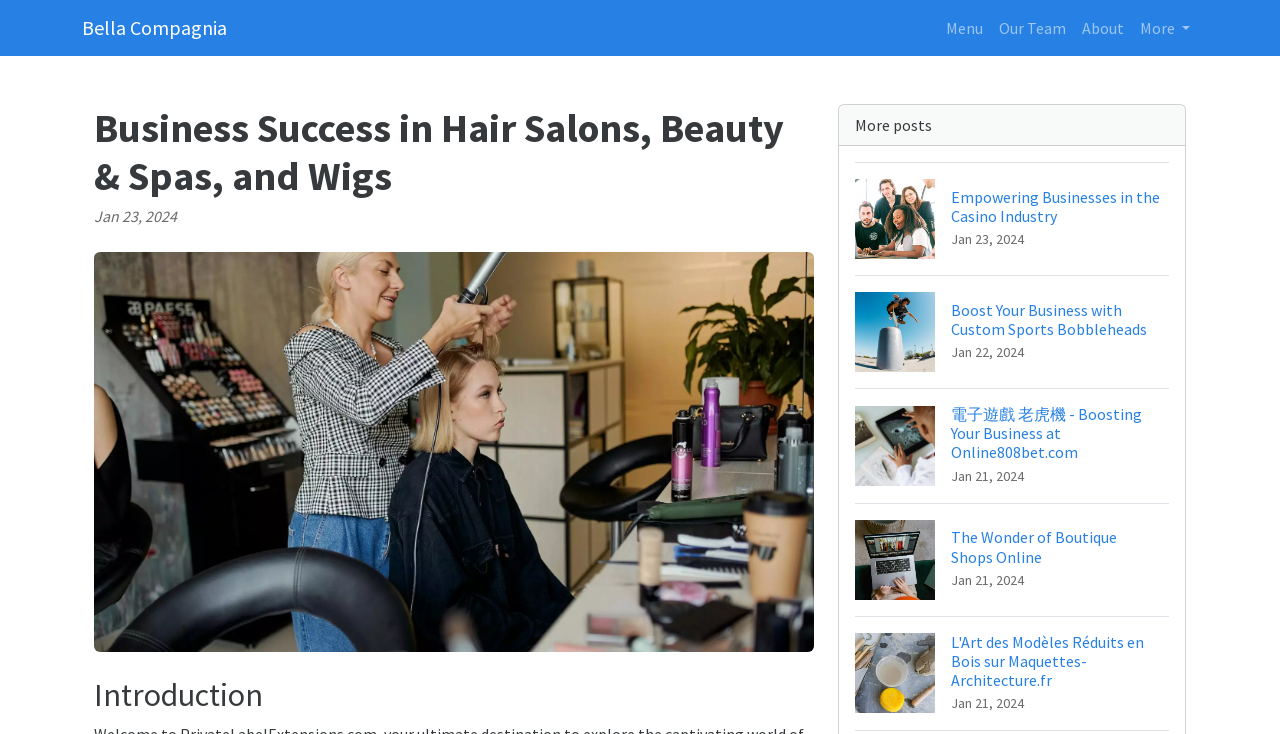What is the topic of the introduction section?
Answer the question with a detailed explanation, including all necessary information.

I looked at the heading elements in the introduction section and found that the main heading is 'Business Success in Hair Salons, Beauty & Spas, and Wigs', which suggests that the topic of the introduction section is related to business success in the hair salon, beauty, and spa industry.